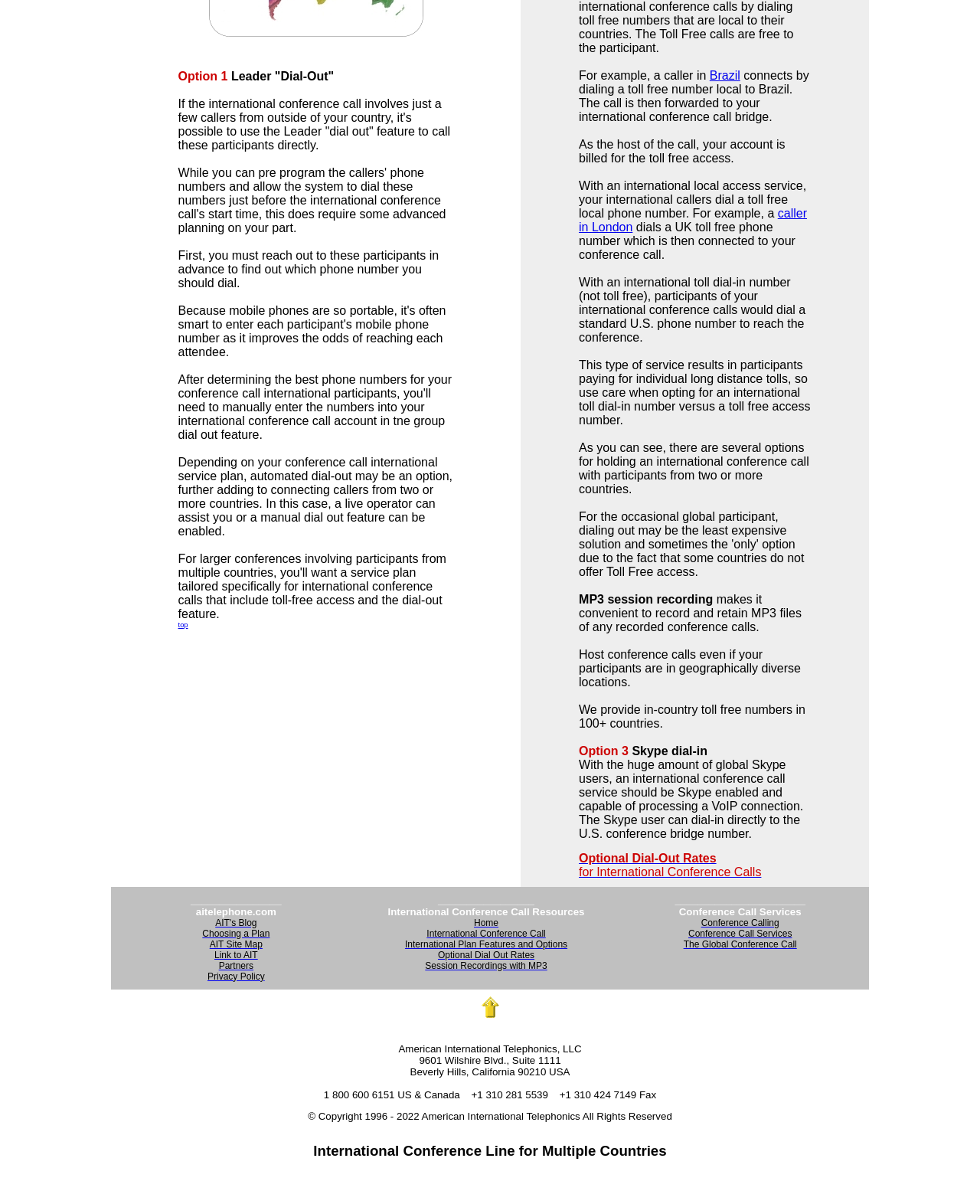What is the location of American International Telephonics, LLC? Refer to the image and provide a one-word or short phrase answer.

Beverly Hills, California 90210 USA